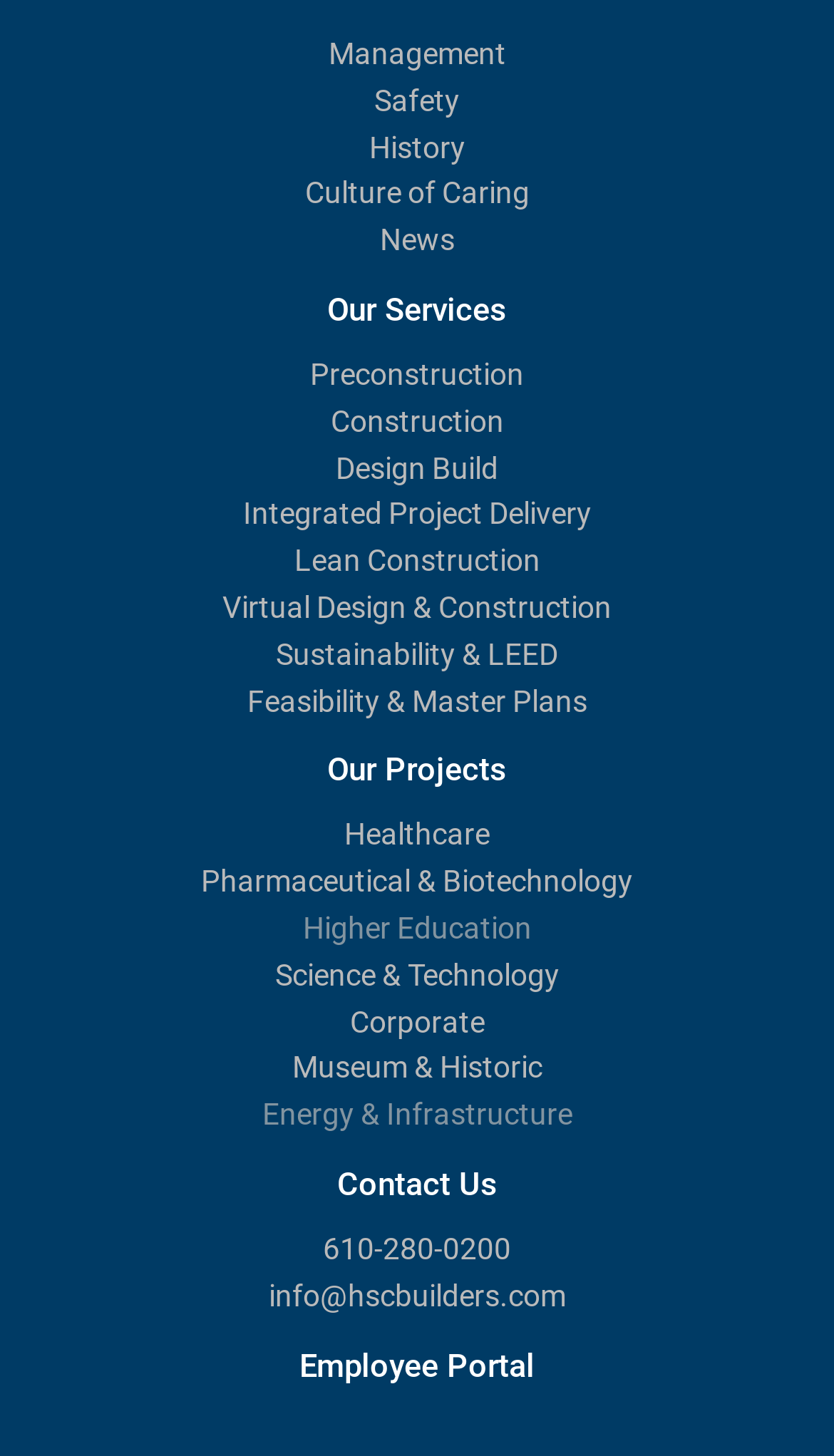What is the first link listed under 'Our Projects'?
Please ensure your answer is as detailed and informative as possible.

I examined the list of project types under the 'Our Projects' link and found that the first one listed is 'Healthcare'.